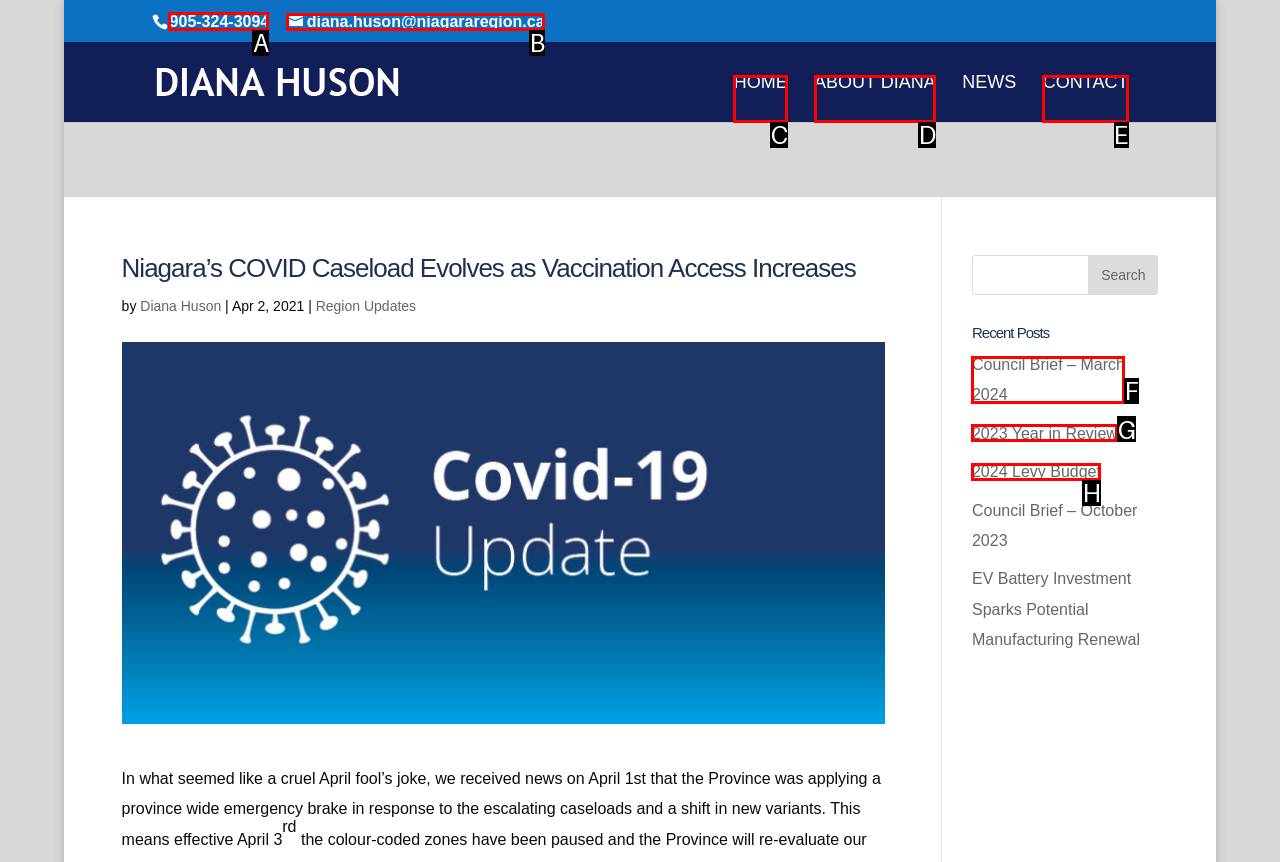Indicate which lettered UI element to click to fulfill the following task: Call the phone number
Provide the letter of the correct option.

A